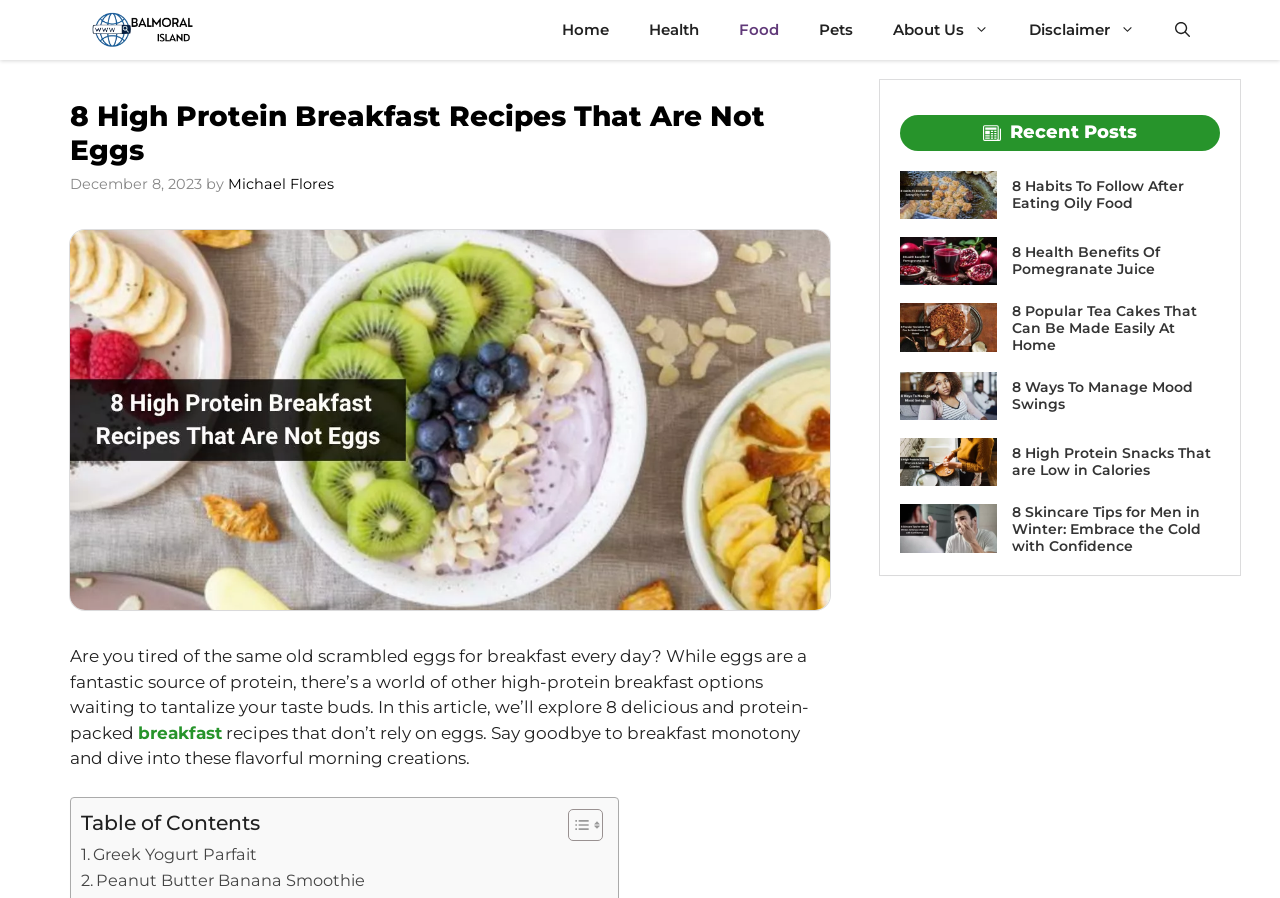Find the bounding box of the web element that fits this description: "aria-label="Open Search Bar"".

[0.902, 0.0, 0.945, 0.067]